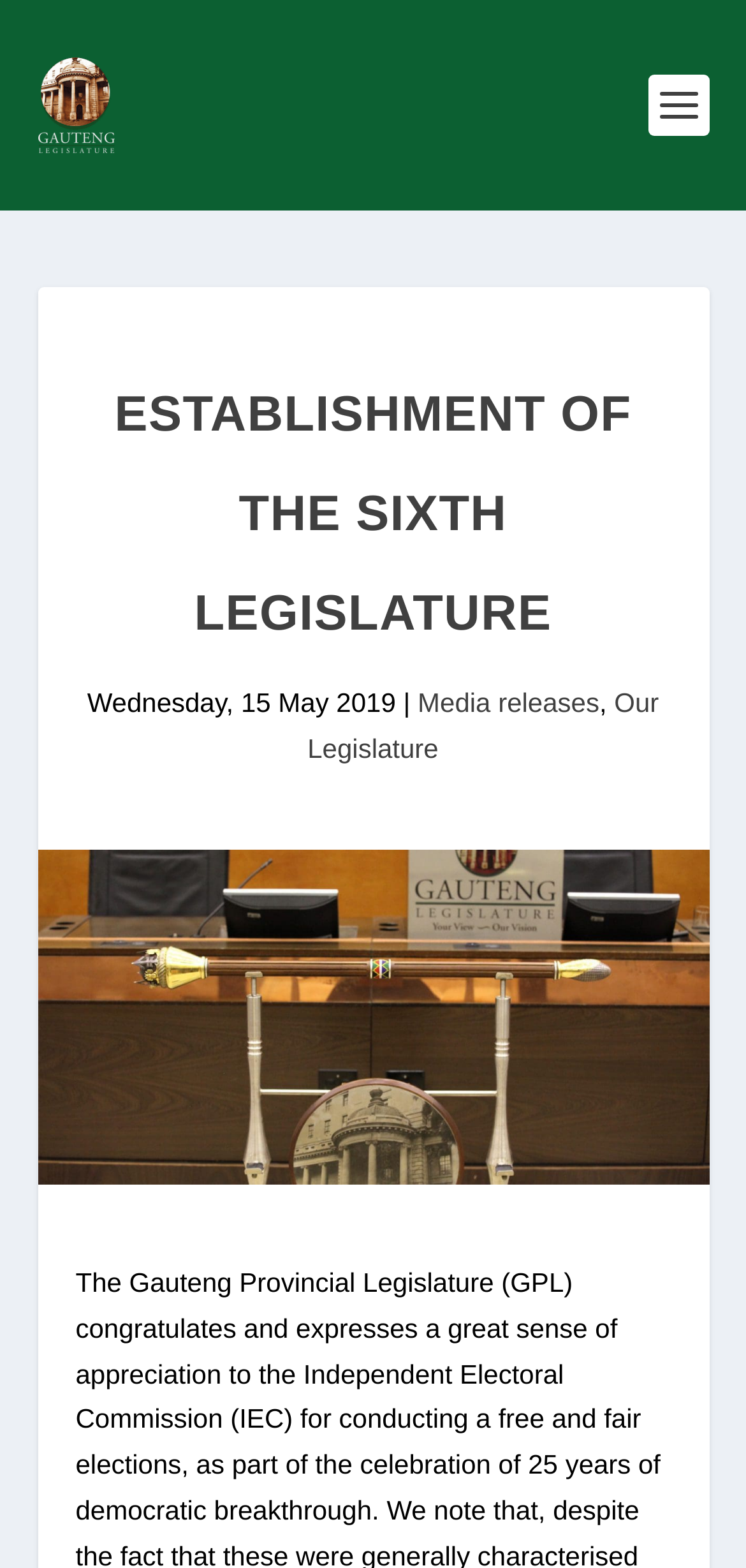Using the format (top-left x, top-left y, bottom-right x, bottom-right y), provide the bounding box coordinates for the described UI element. All values should be floating point numbers between 0 and 1: alt="Gauteng Provincial Legislature"

[0.05, 0.037, 0.153, 0.098]